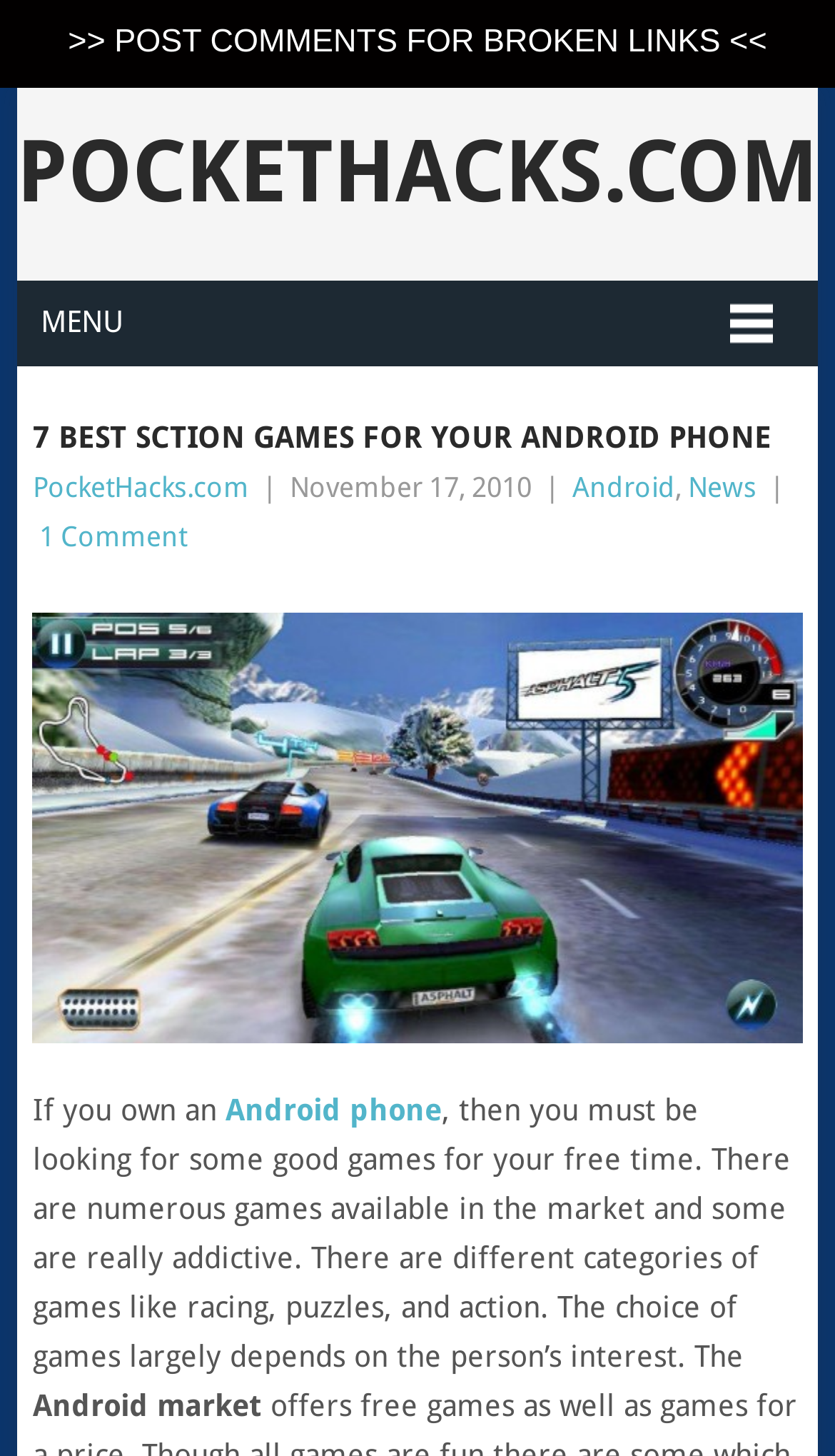Predict the bounding box coordinates for the UI element described as: "PocketHacks.com". The coordinates should be four float numbers between 0 and 1, presented as [left, top, right, bottom].

[0.02, 0.084, 0.982, 0.153]